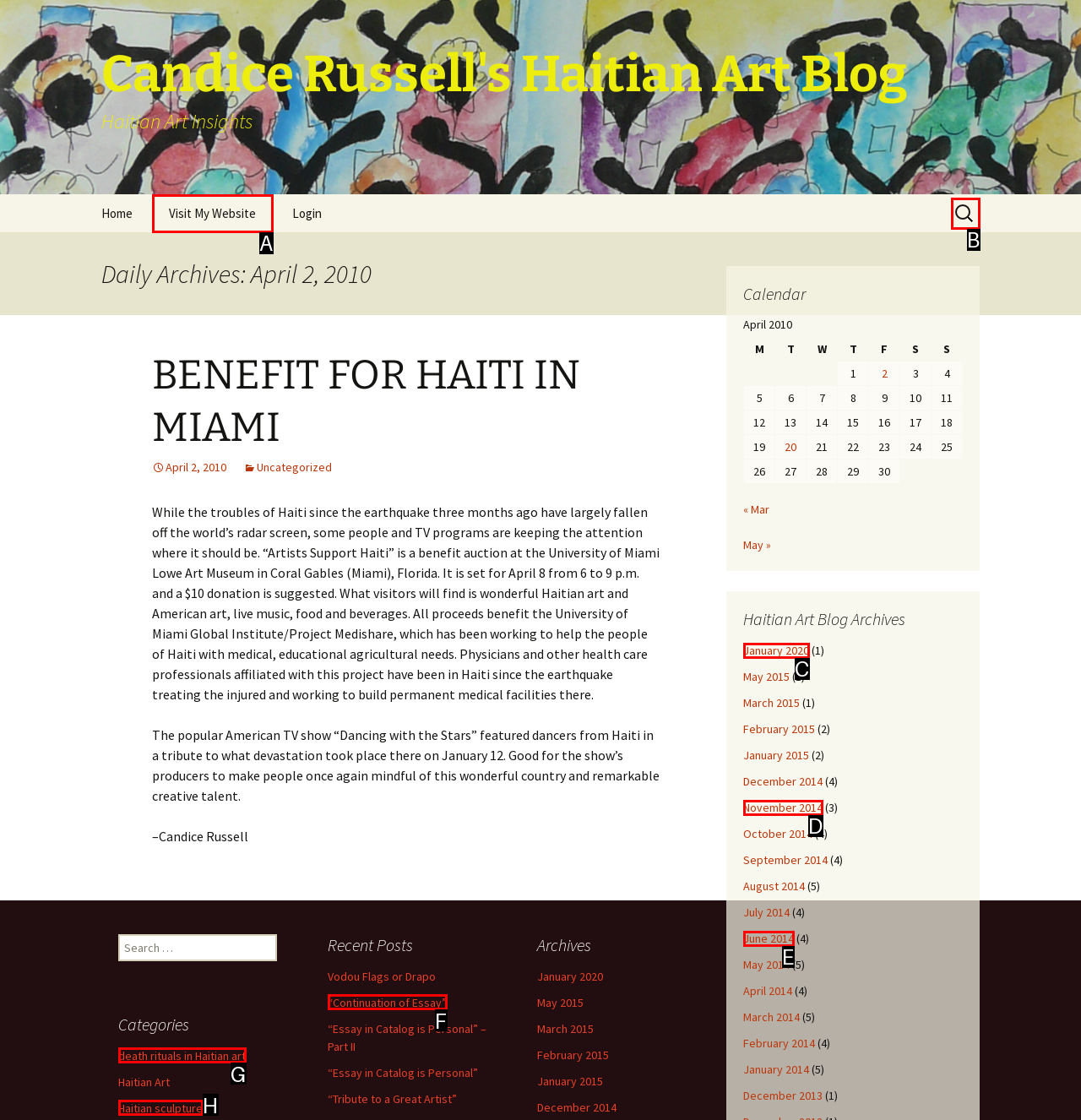From the given choices, determine which HTML element aligns with the description: Video Respond with the letter of the appropriate option.

None